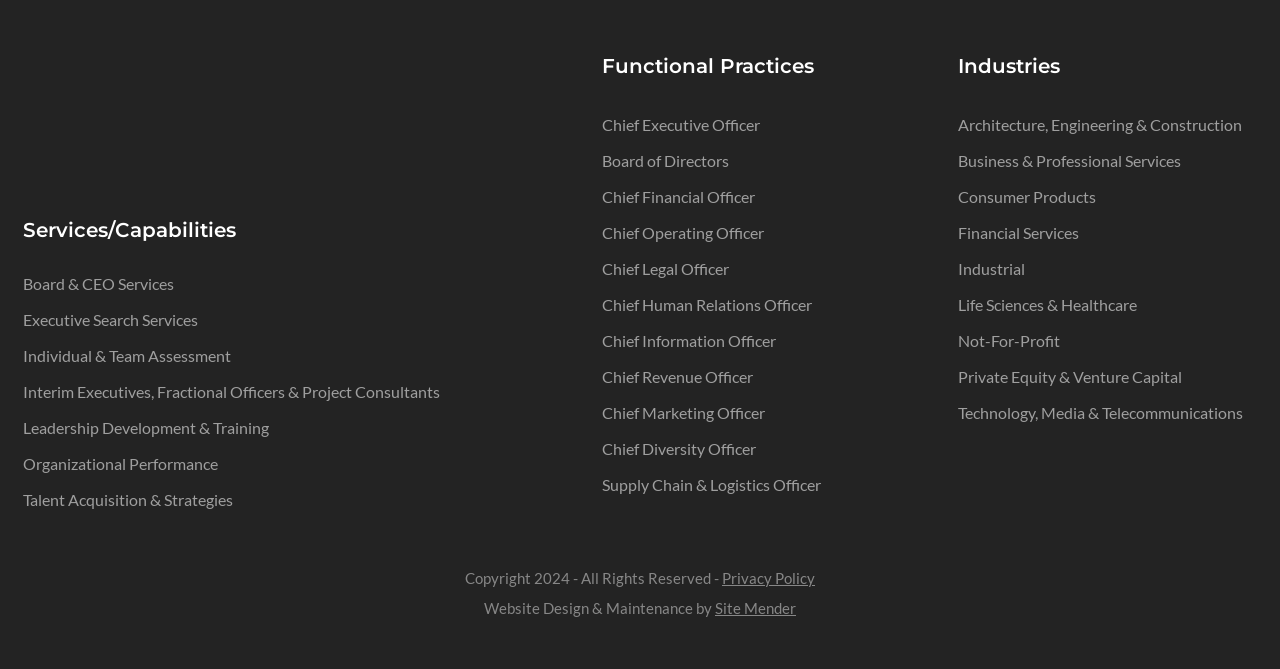Refer to the image and provide an in-depth answer to the question:
What functional practices does the company specialize in?

Under the 'Functional Practices' heading, the company lists various functional practices it specializes in, including Chief Executive Officer, Chief Financial Officer, Chief Operating Officer, and more.